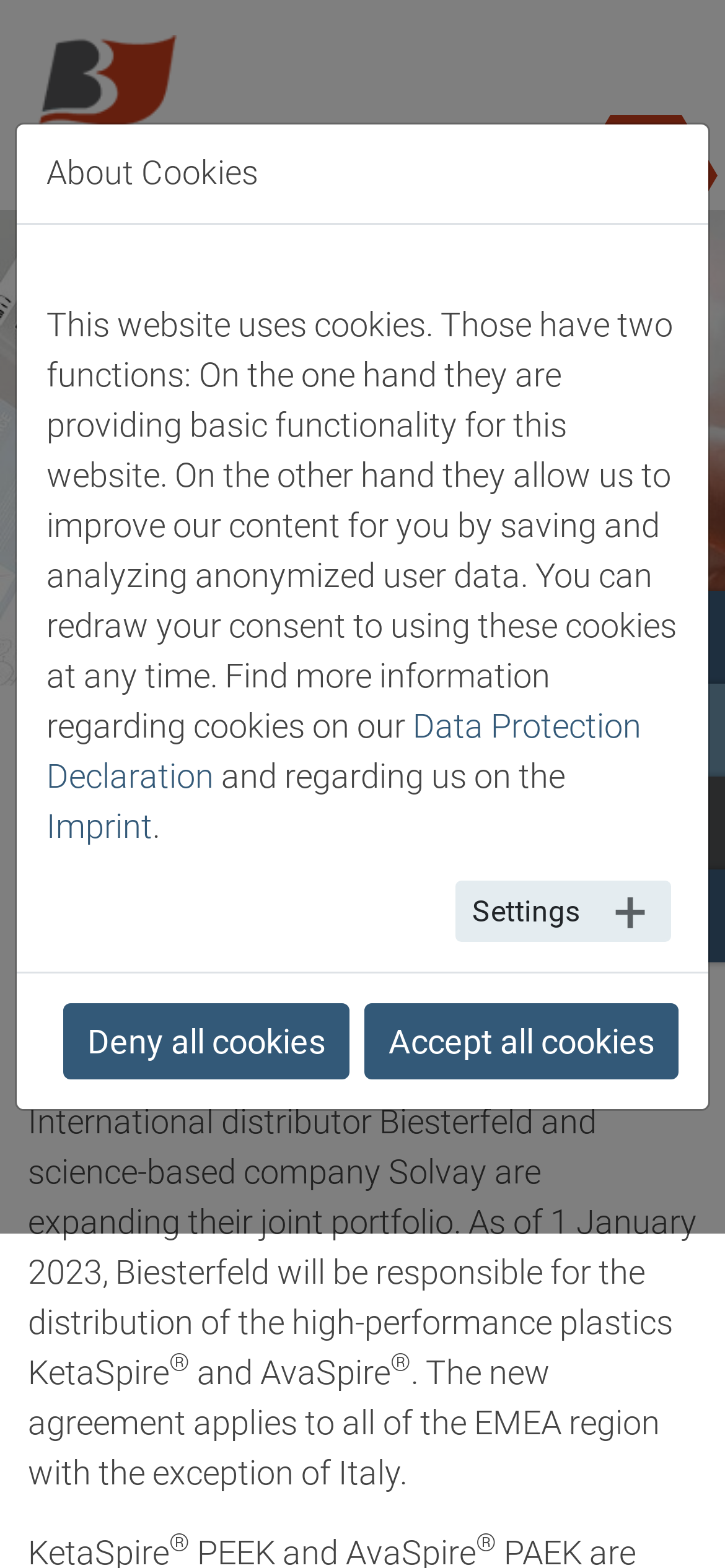Please provide a brief answer to the following inquiry using a single word or phrase:
What is the purpose of the cookies used on this website?

Basic functionality and user data analysis